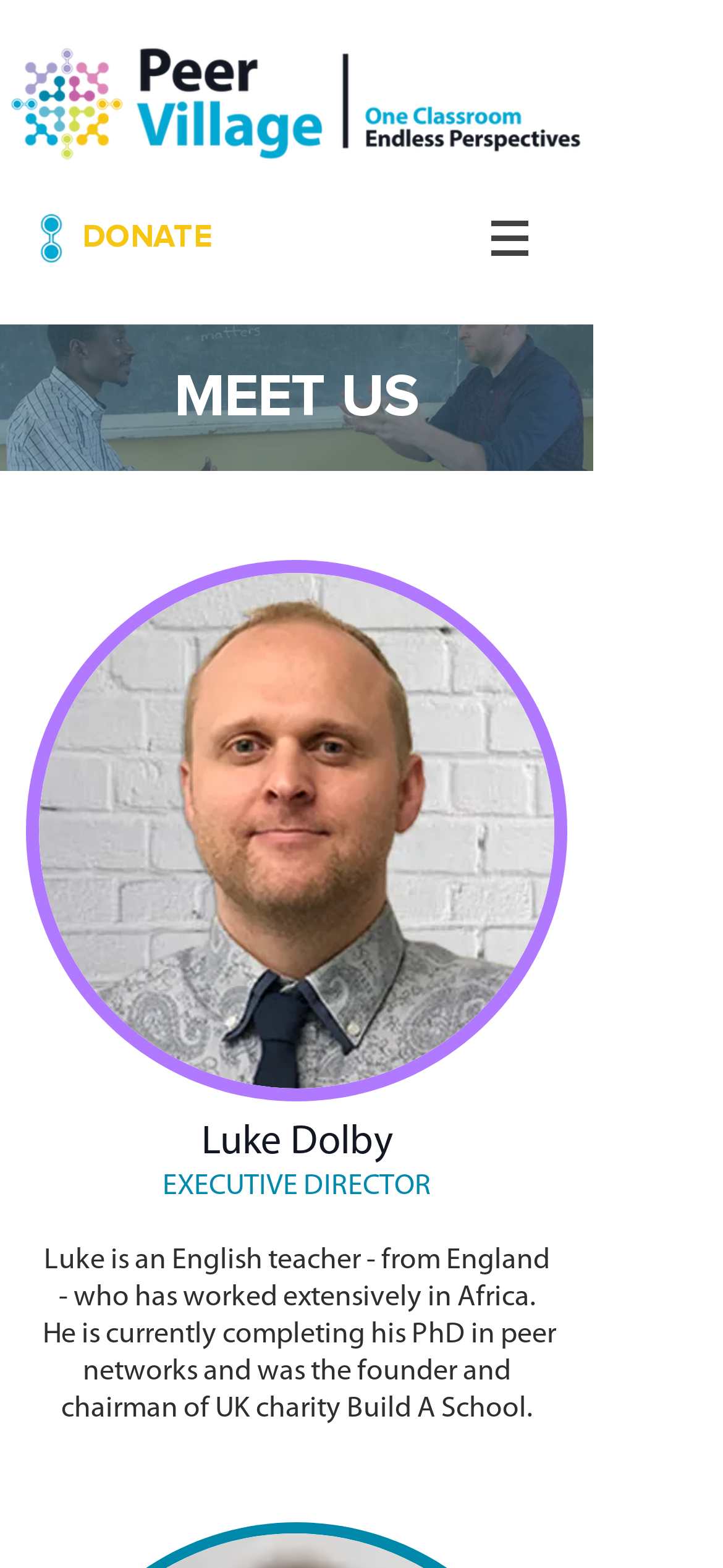Locate the UI element described by DONATE and provide its bounding box coordinates. Use the format (top-left x, top-left y, bottom-right x, bottom-right y) with all values as floating point numbers between 0 and 1.

[0.077, 0.123, 0.331, 0.18]